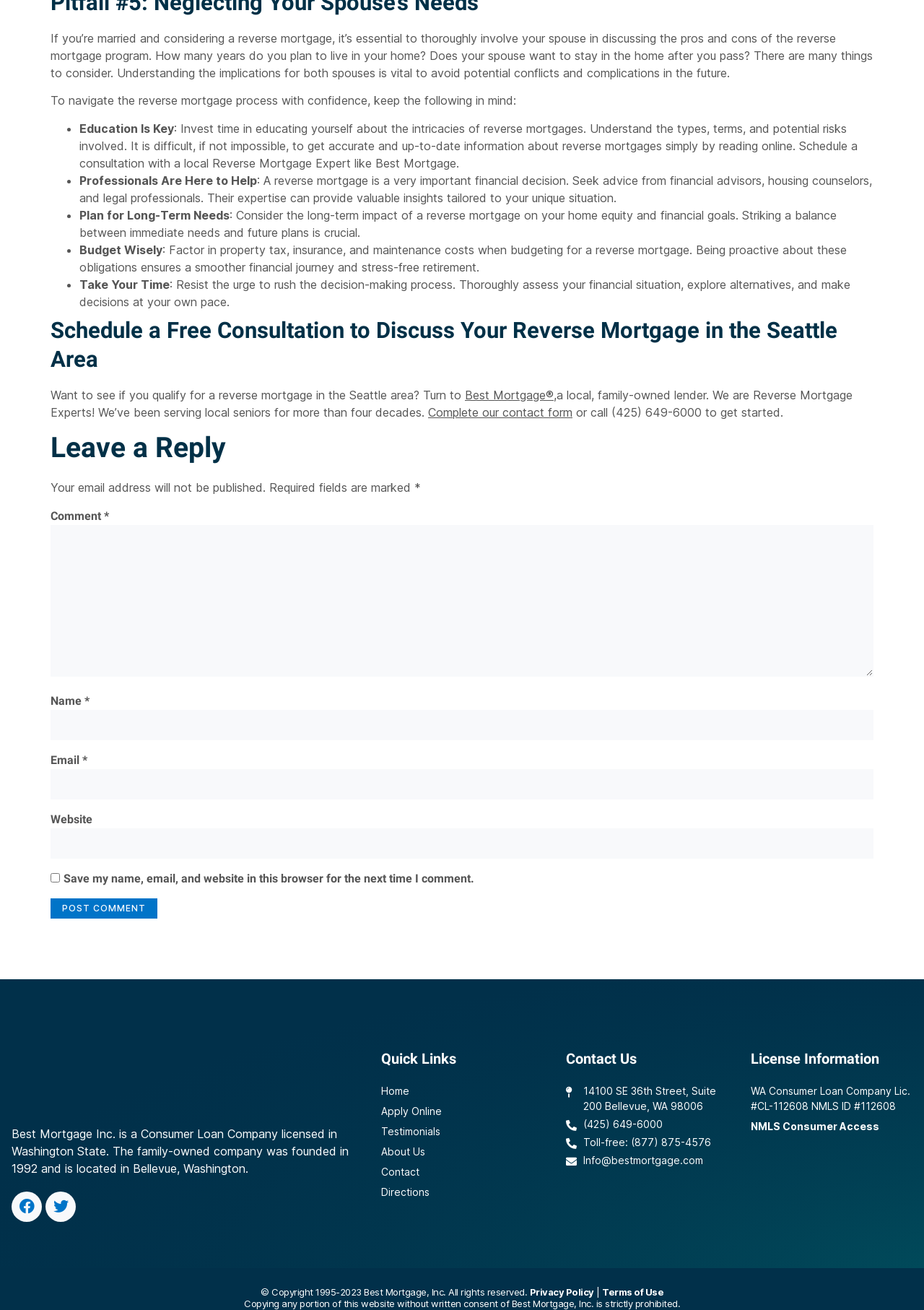Please locate the bounding box coordinates of the element's region that needs to be clicked to follow the instruction: "Schedule a free consultation". The bounding box coordinates should be provided as four float numbers between 0 and 1, i.e., [left, top, right, bottom].

[0.055, 0.241, 0.945, 0.286]